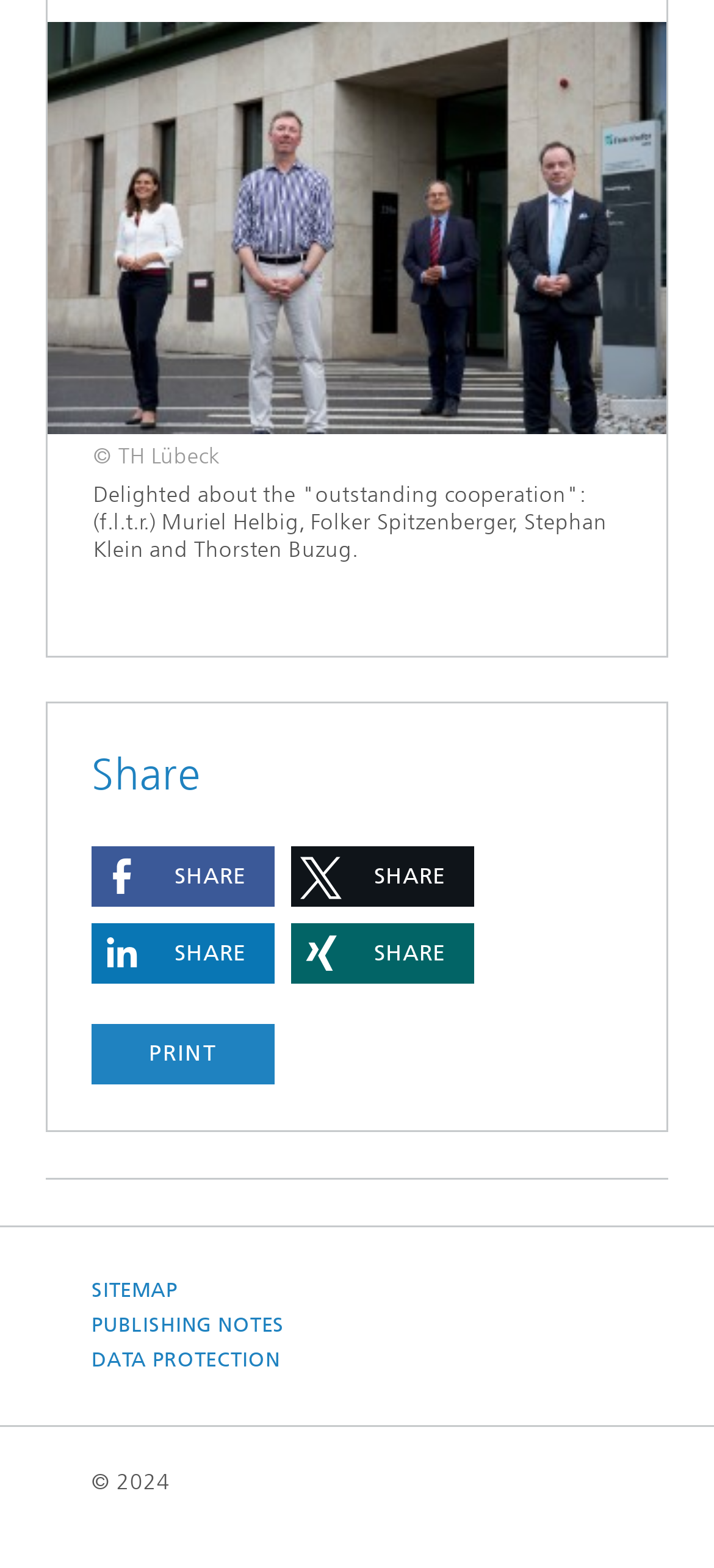Give the bounding box coordinates for this UI element: "Data Protection". The coordinates should be four float numbers between 0 and 1, arranged as [left, top, right, bottom].

[0.128, 0.857, 0.393, 0.879]